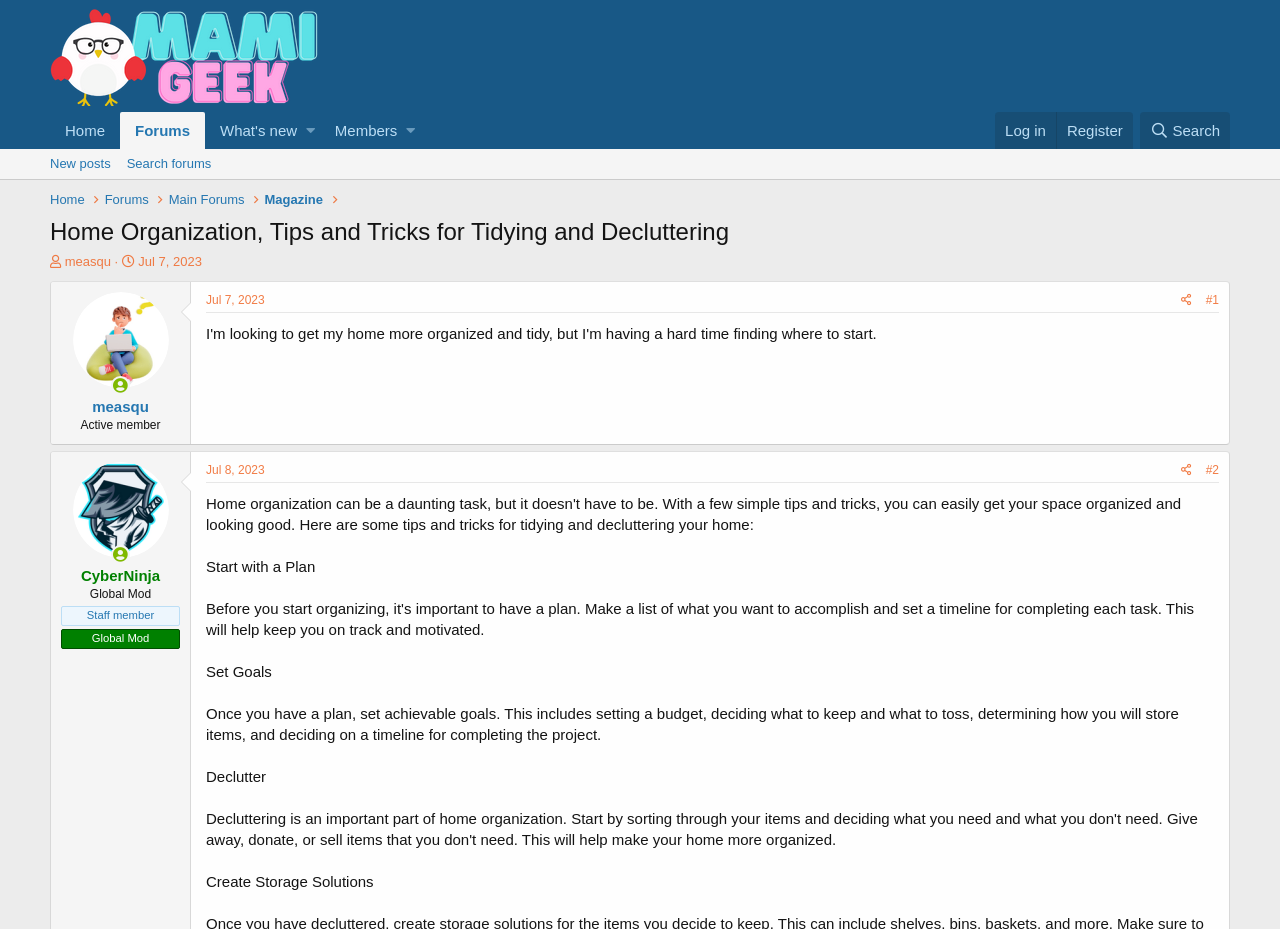Identify the bounding box coordinates for the region to click in order to carry out this instruction: "Read the article". Provide the coordinates using four float numbers between 0 and 1, formatted as [left, top, right, bottom].

[0.039, 0.303, 0.961, 0.479]